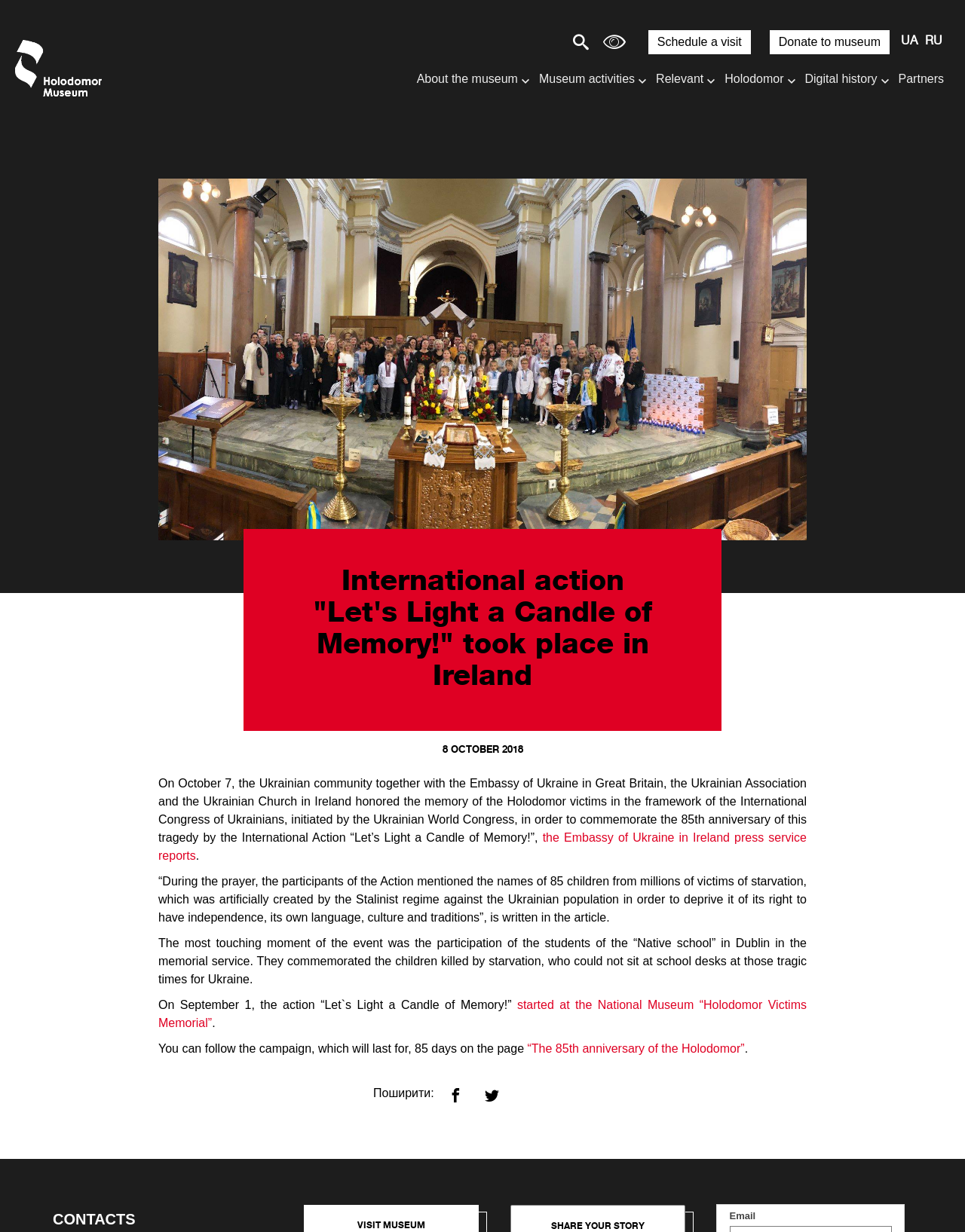Find and specify the bounding box coordinates that correspond to the clickable region for the instruction: "Donate to museum".

[0.798, 0.024, 0.922, 0.044]